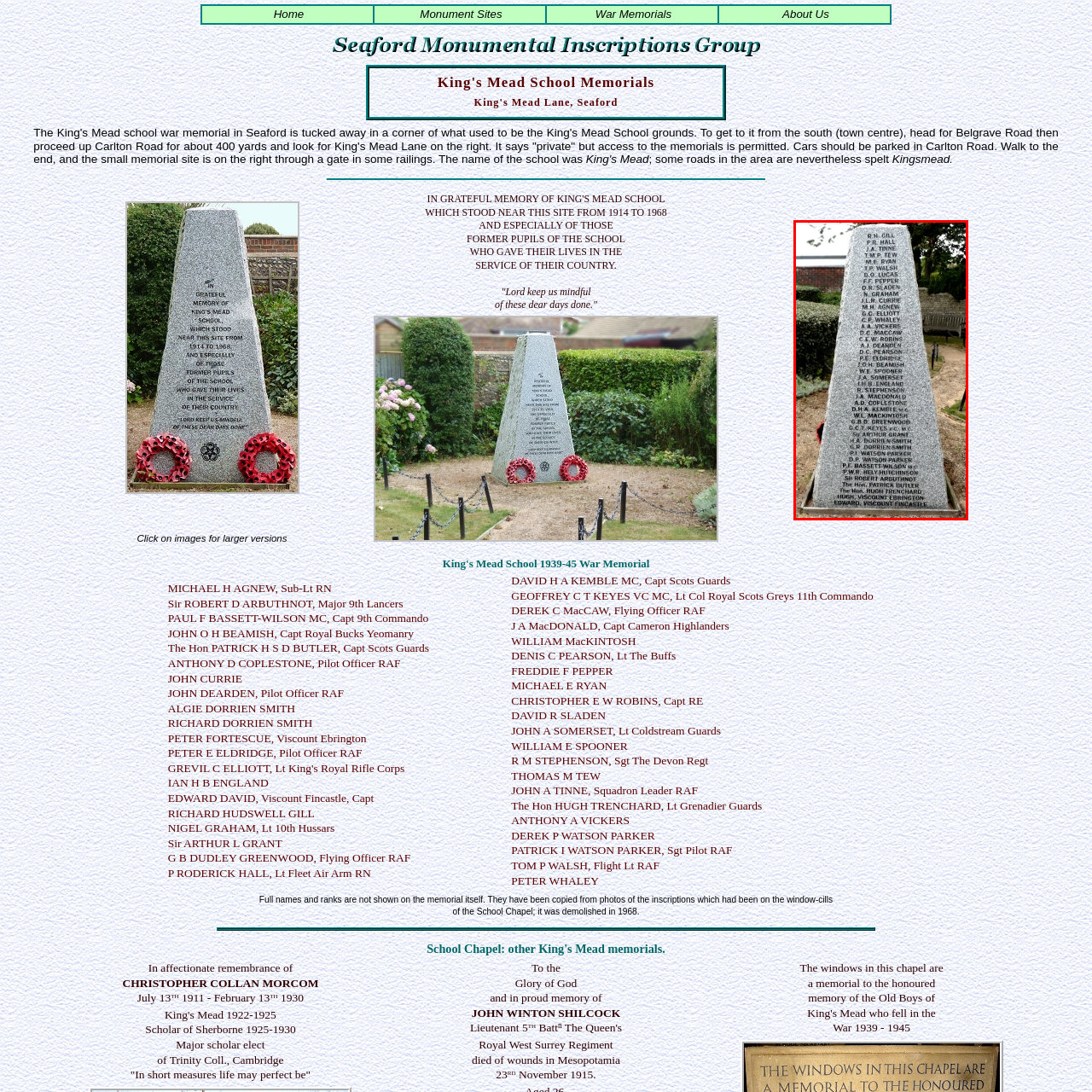What is the purpose of the memorial?
Examine the portion of the image surrounded by the red bounding box and deliver a detailed answer to the question.

The caption states that the memorial honors those former students who gave their lives for their country, serving as a poignant reminder of the school's history and the sacrifices made during times of war.